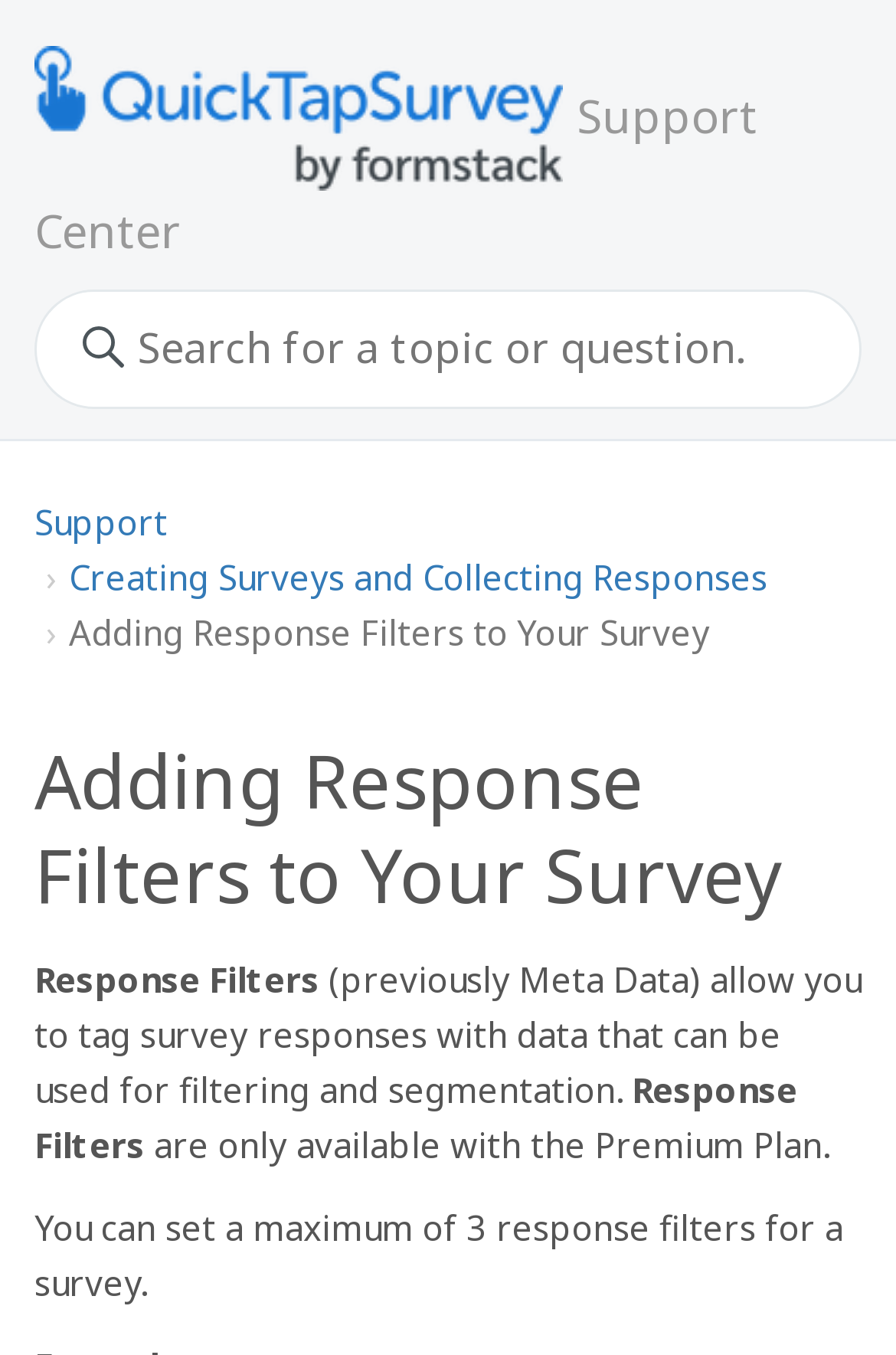Explain the webpage in detail, including its primary components.

The webpage is about adding response filters to a survey on QuickTapSurvey. At the top left, there is a heading that reads "QuickTapSurvey Support Center" with a link to "QuickTapSurvey" and an image of the QuickTapSurvey logo. Next to it, there is a link to "Support Center". 

Below the heading, there is a search box where users can input keywords. On the left side, there are three links: "Support", "Creating Surveys and Collecting Responses", and a title "Adding Response Filters to Your Survey". 

The main content of the page is a paragraph that explains what response filters are, which are previously known as Meta Data, allowing users to tag survey responses with data for filtering and segmentation. It is noted that this feature is only available with the Premium Plan. Additionally, users can set a maximum of three response filters for a survey.